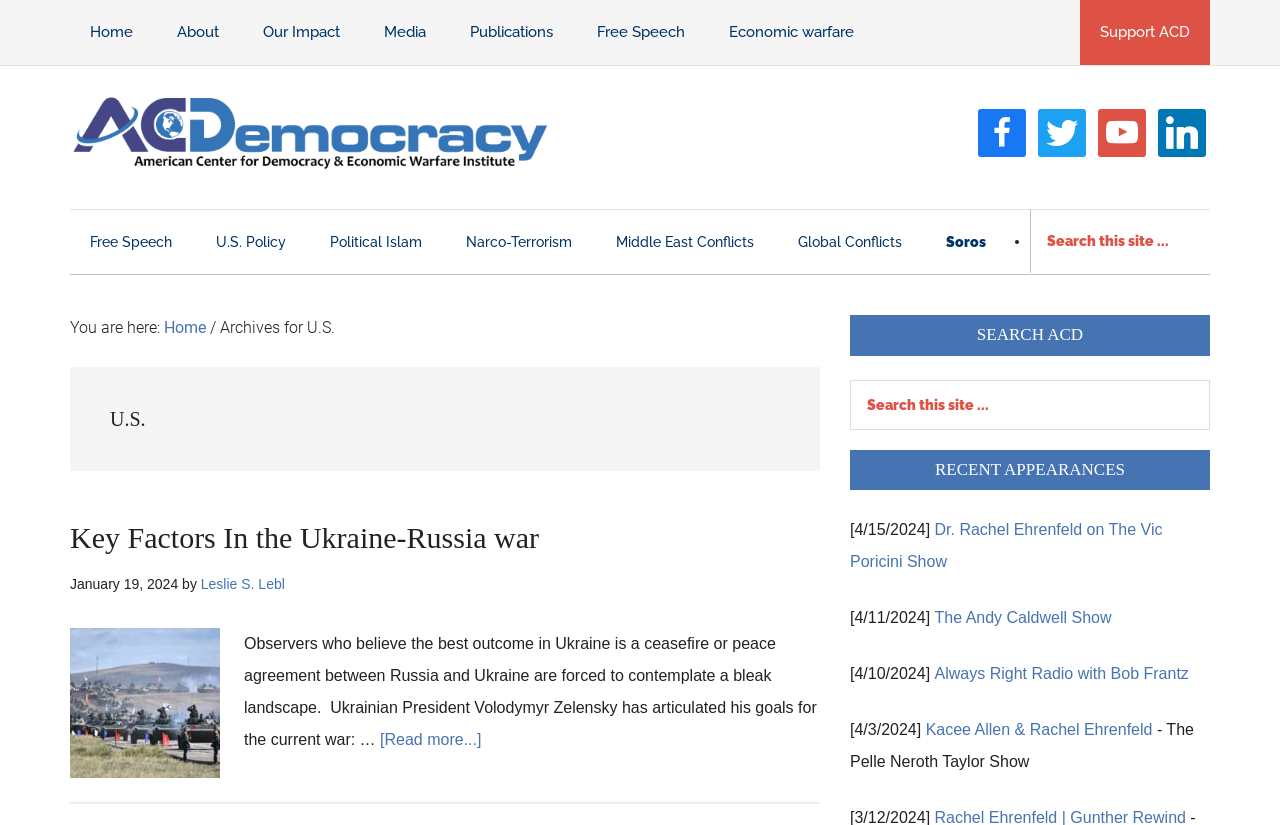How many social media links are there?
Based on the image, please offer an in-depth response to the question.

There are four social media links located at the top right corner of the webpage, which are links to Facebook, Twitter, YouTube, and LinkedIn.